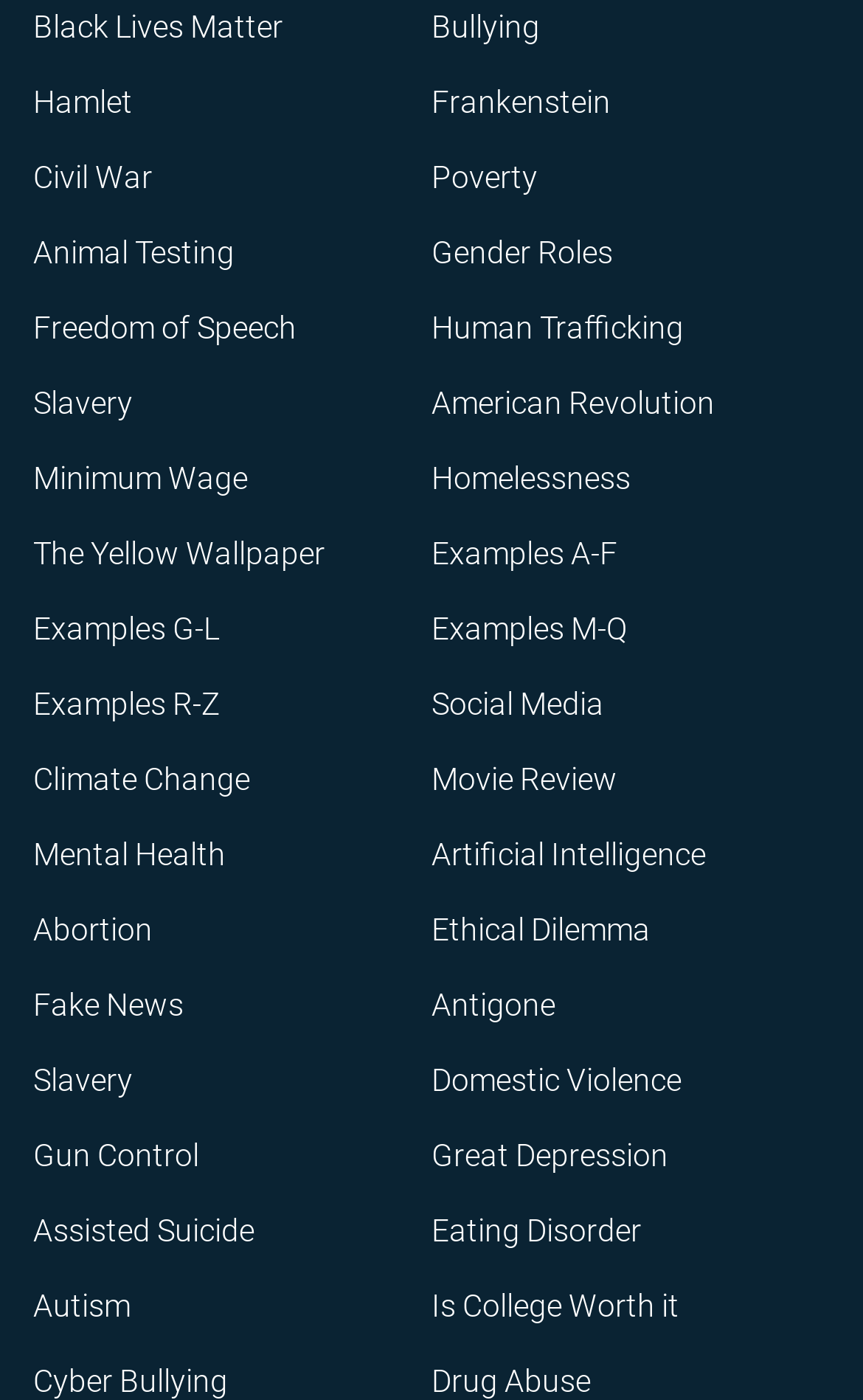What is the topic of the first link?
Provide a detailed answer to the question, using the image to inform your response.

The first link on the webpage has the text 'Black Lives Matter' which suggests that it is related to the social movement and racial justice.